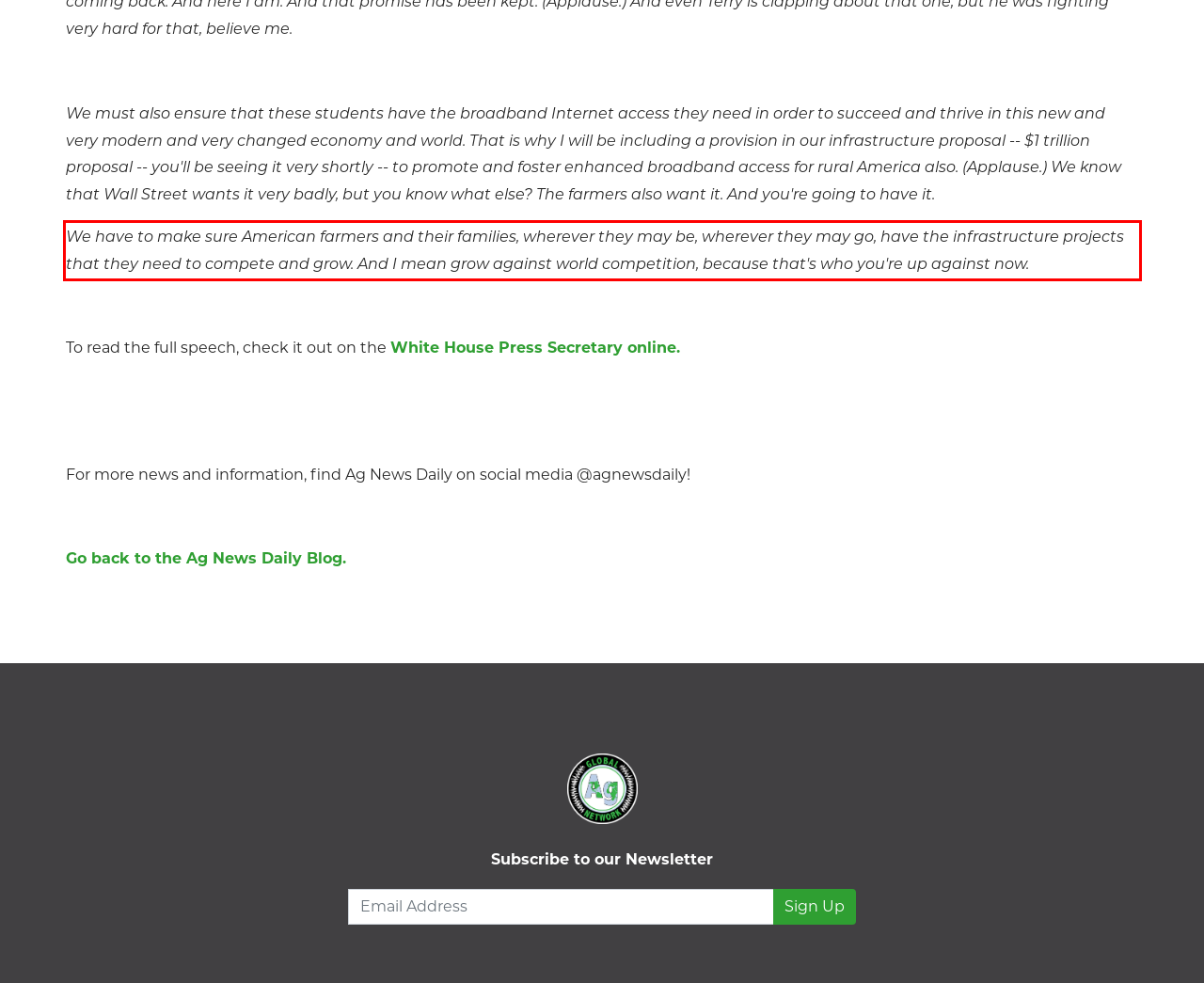Look at the webpage screenshot and recognize the text inside the red bounding box.

We have to make sure American farmers and their families, wherever they may be, wherever they may go, have the infrastructure projects that they need to compete and grow. And I mean grow against world competition, because that's who you're up against now.